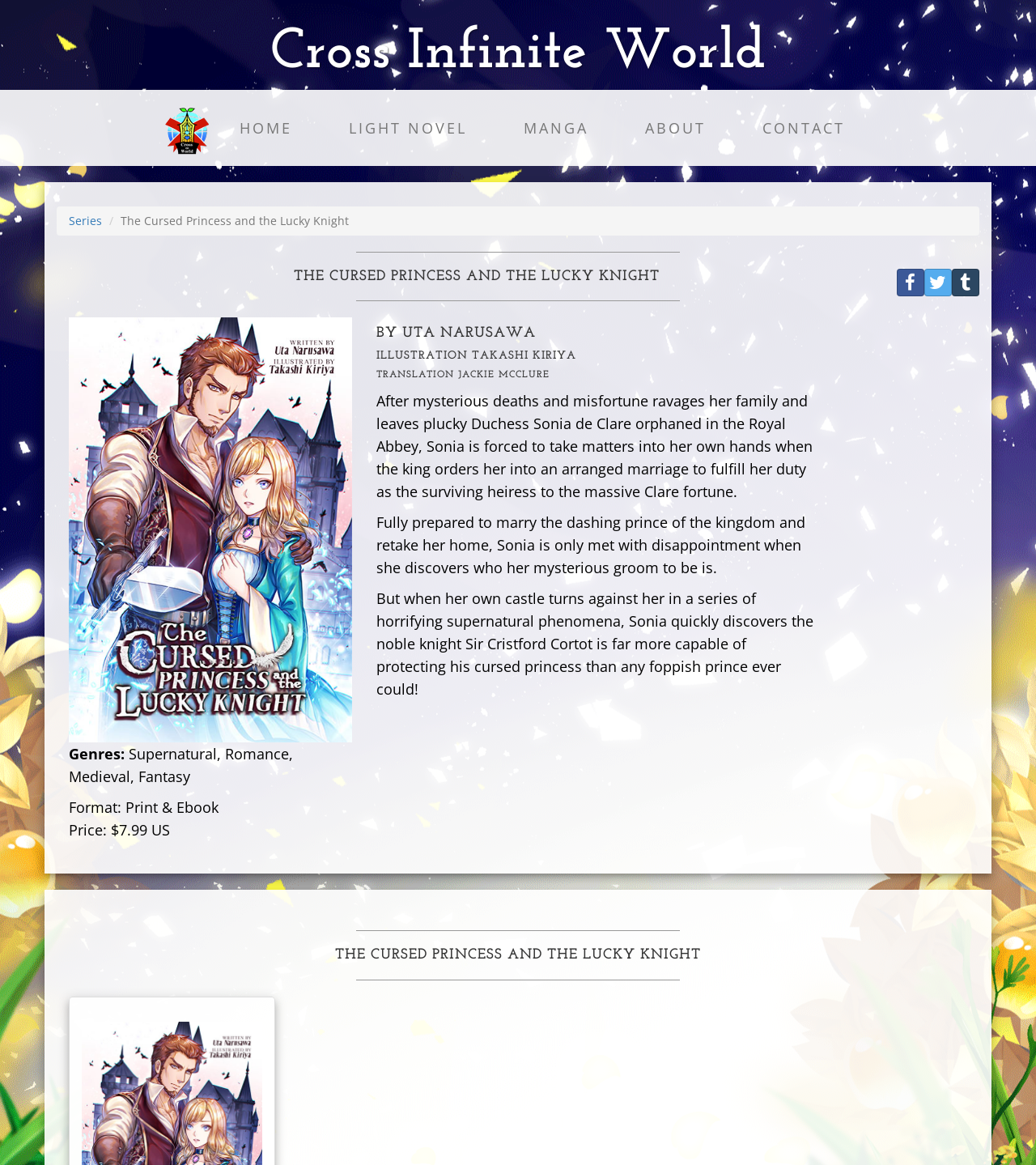Kindly determine the bounding box coordinates for the area that needs to be clicked to execute this instruction: "Click the HOME link".

[0.204, 0.077, 0.309, 0.142]